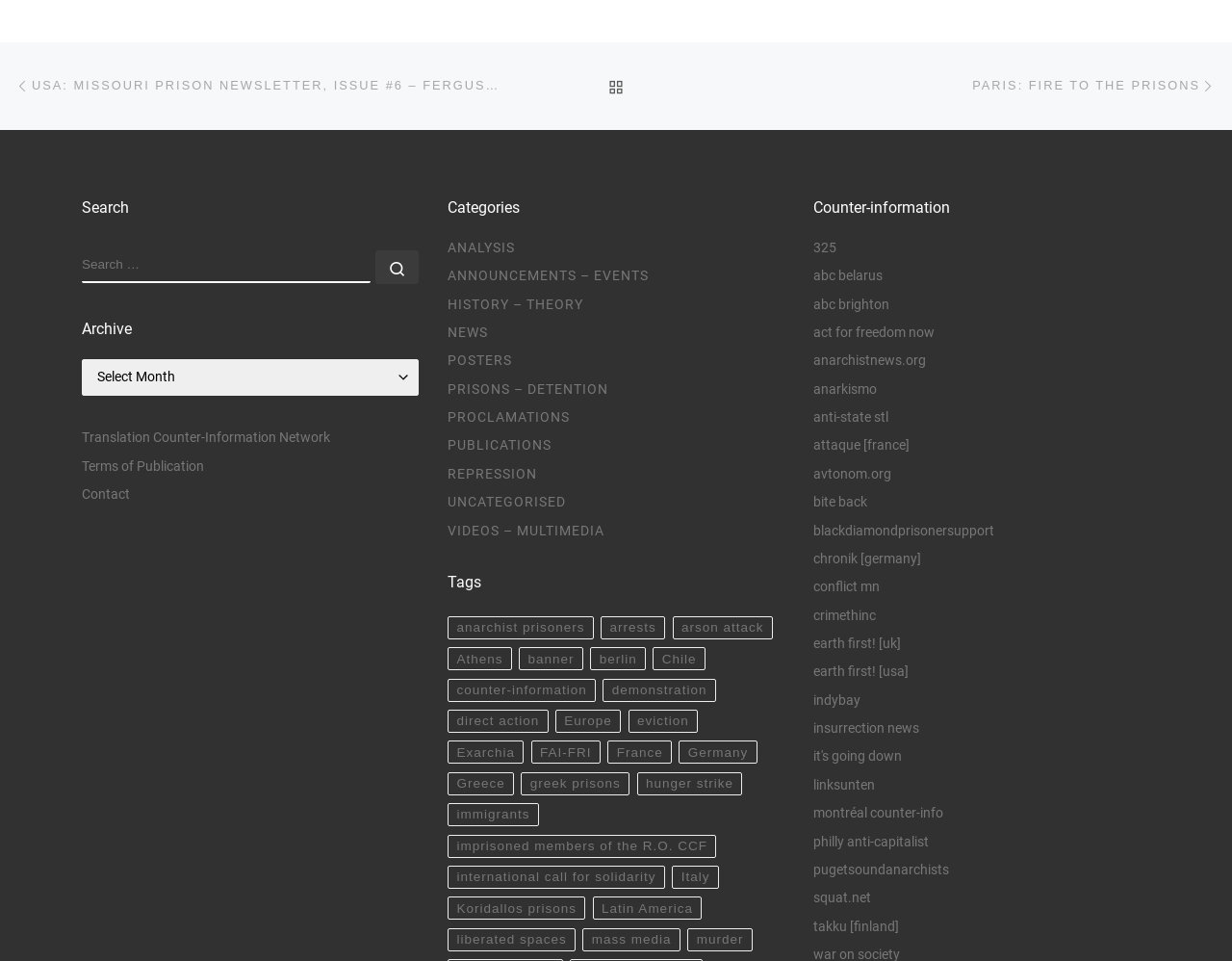Determine the bounding box coordinates for the region that must be clicked to execute the following instruction: "Go to previous post".

[0.012, 0.063, 0.405, 0.116]